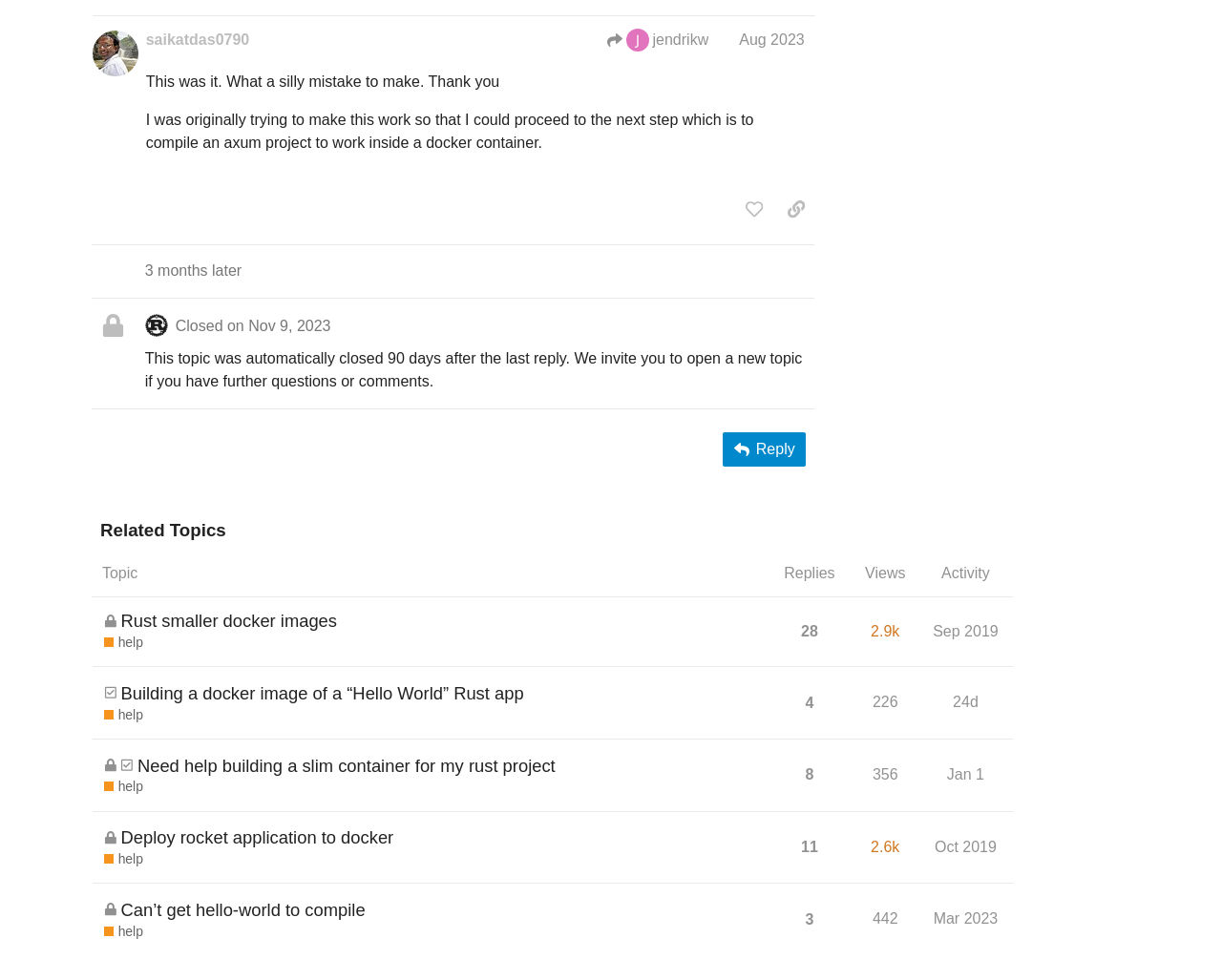Please indicate the bounding box coordinates for the clickable area to complete the following task: "Reply to the post". The coordinates should be specified as four float numbers between 0 and 1, i.e., [left, top, right, bottom].

[0.592, 0.441, 0.659, 0.476]